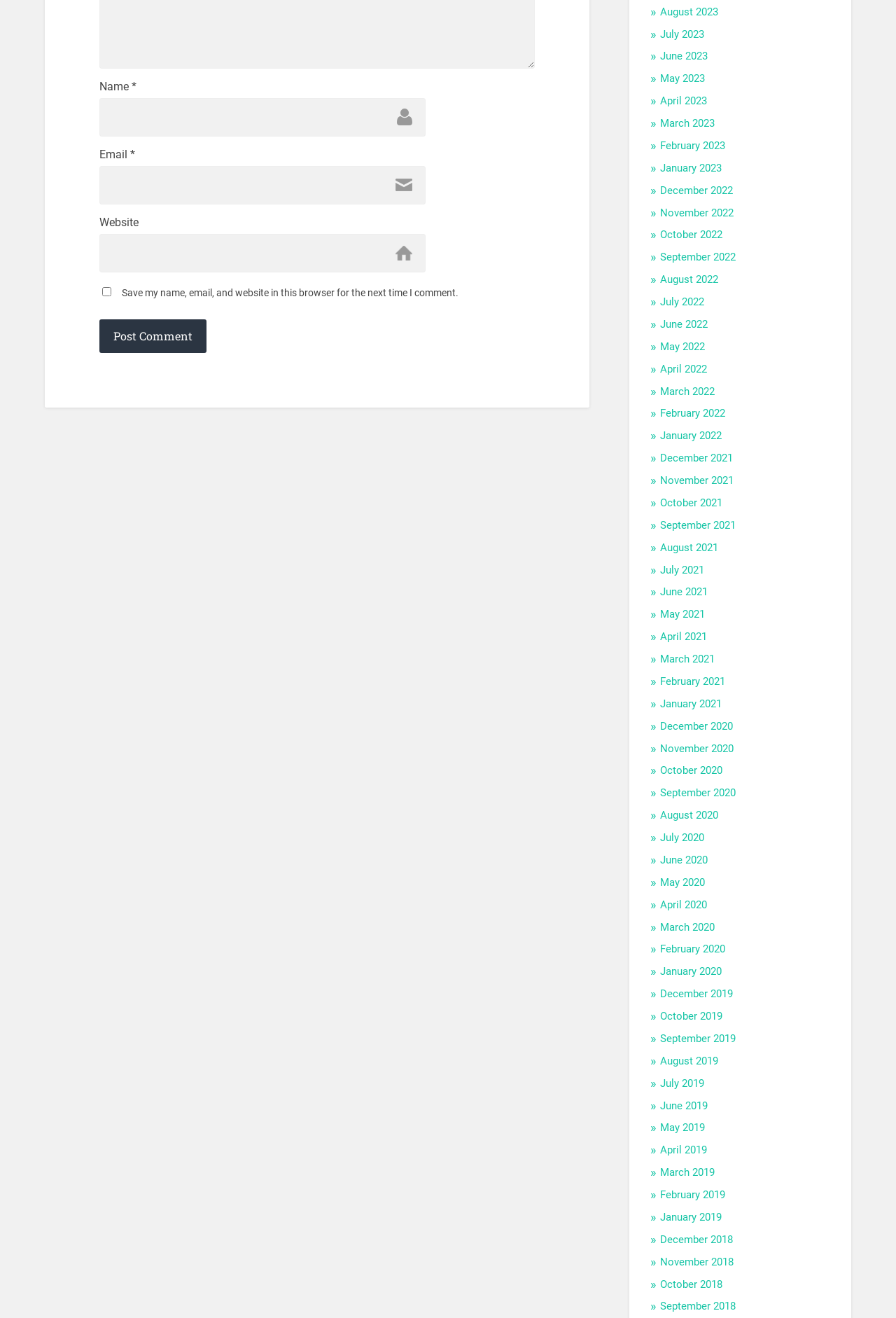Bounding box coordinates are given in the format (top-left x, top-left y, bottom-right x, bottom-right y). All values should be floating point numbers between 0 and 1. Provide the bounding box coordinate for the UI element described as: parent_node: Website name="url"

[0.111, 0.177, 0.475, 0.207]